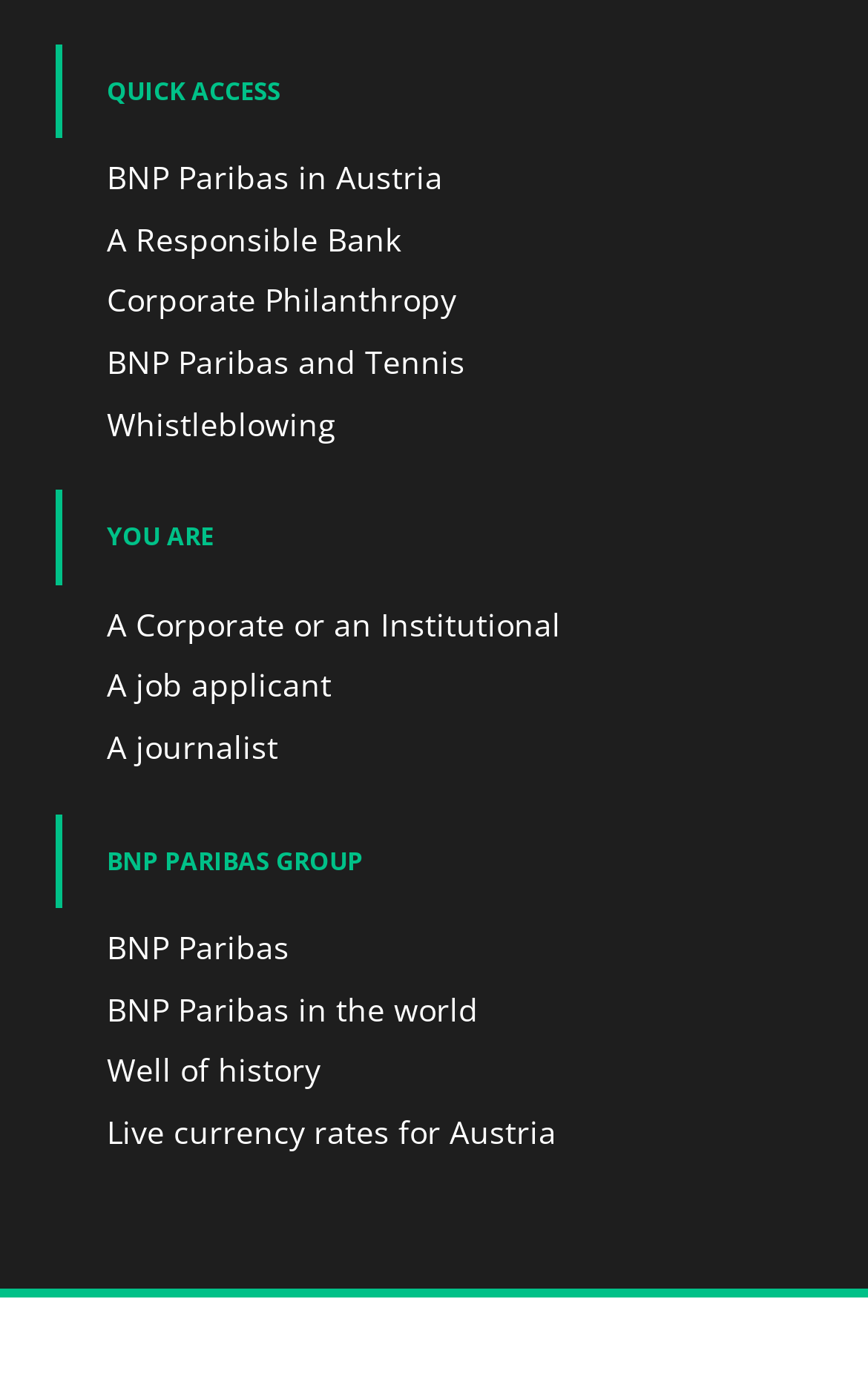How many links are there under 'QUICK ACCESS'?
Respond to the question with a well-detailed and thorough answer.

Under the 'QUICK ACCESS' static text, I counted 6 links: 'BNP Paribas in Austria', 'A Responsible Bank', 'Corporate Philanthropy', 'BNP Paribas and Tennis', 'Whistleblowing', and 'A Corporate or an Institutional'. These links have consecutive y-coordinates, indicating they are vertically aligned.